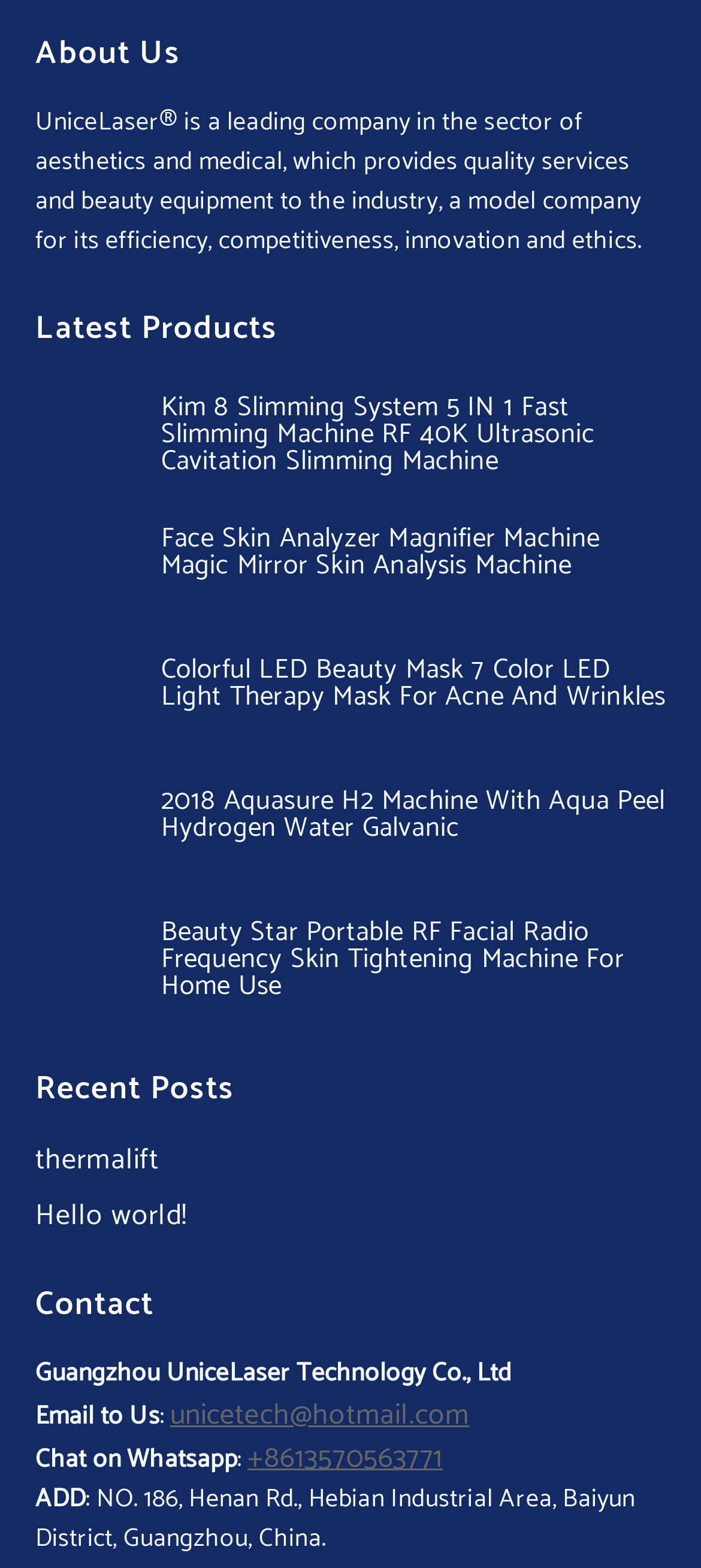What is the address of the company?
Answer the question in a detailed and comprehensive manner.

I found the company address in the 'Contact' section, which is stated as 'NO. 186, Henan Rd., Hebian Industrial Area, Baiyun District, Guangzhou, China.'